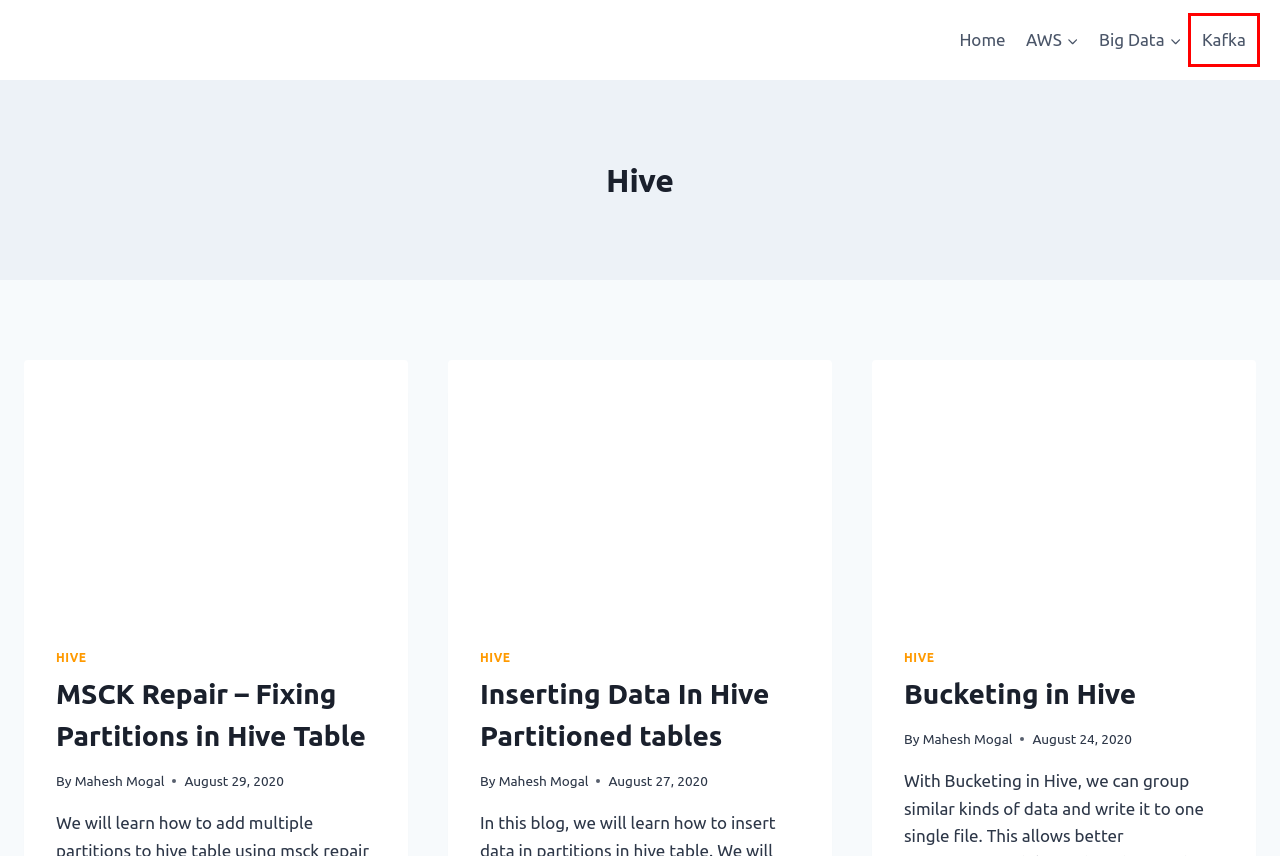Take a look at the provided webpage screenshot featuring a red bounding box around an element. Select the most appropriate webpage description for the page that loads after clicking on the element inside the red bounding box. Here are the candidates:
A. Analyticshut | Cloud and Big Data Blog
B. Big Data | Analyticshut
C. AWS | Analyticshut
D. Kafka | Analyticshut
E. Static and Dynamic Partitions in Hive | Analyticshut
F. Inserting Data to Partitions in Hive Table | Analyticshut
G. MSCK Repair in Hive | Analyticshut
H. Bucketing in Hive | Analyticshut

D